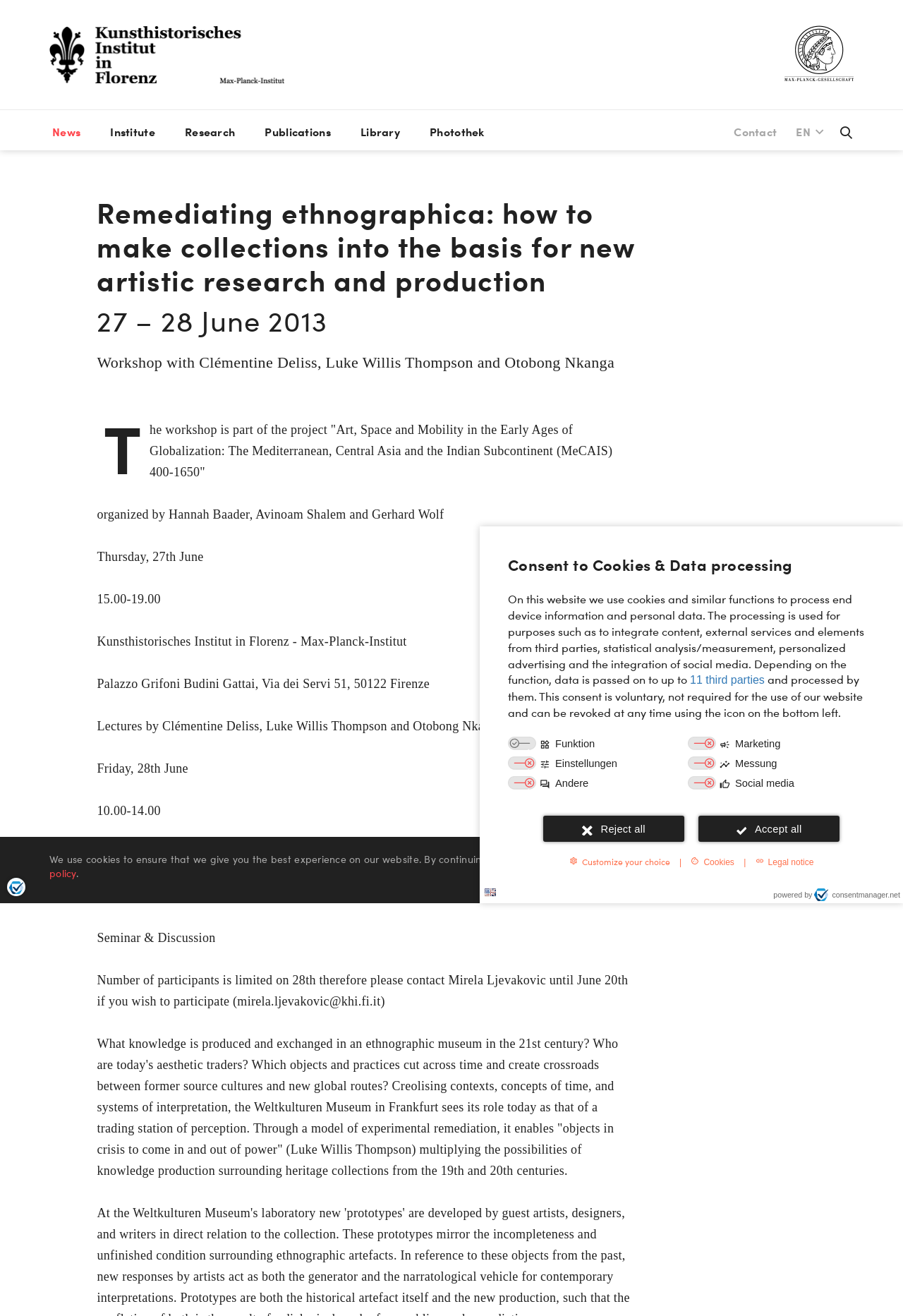Show the bounding box coordinates of the element that should be clicked to complete the task: "Click the News link".

[0.055, 0.092, 0.092, 0.108]